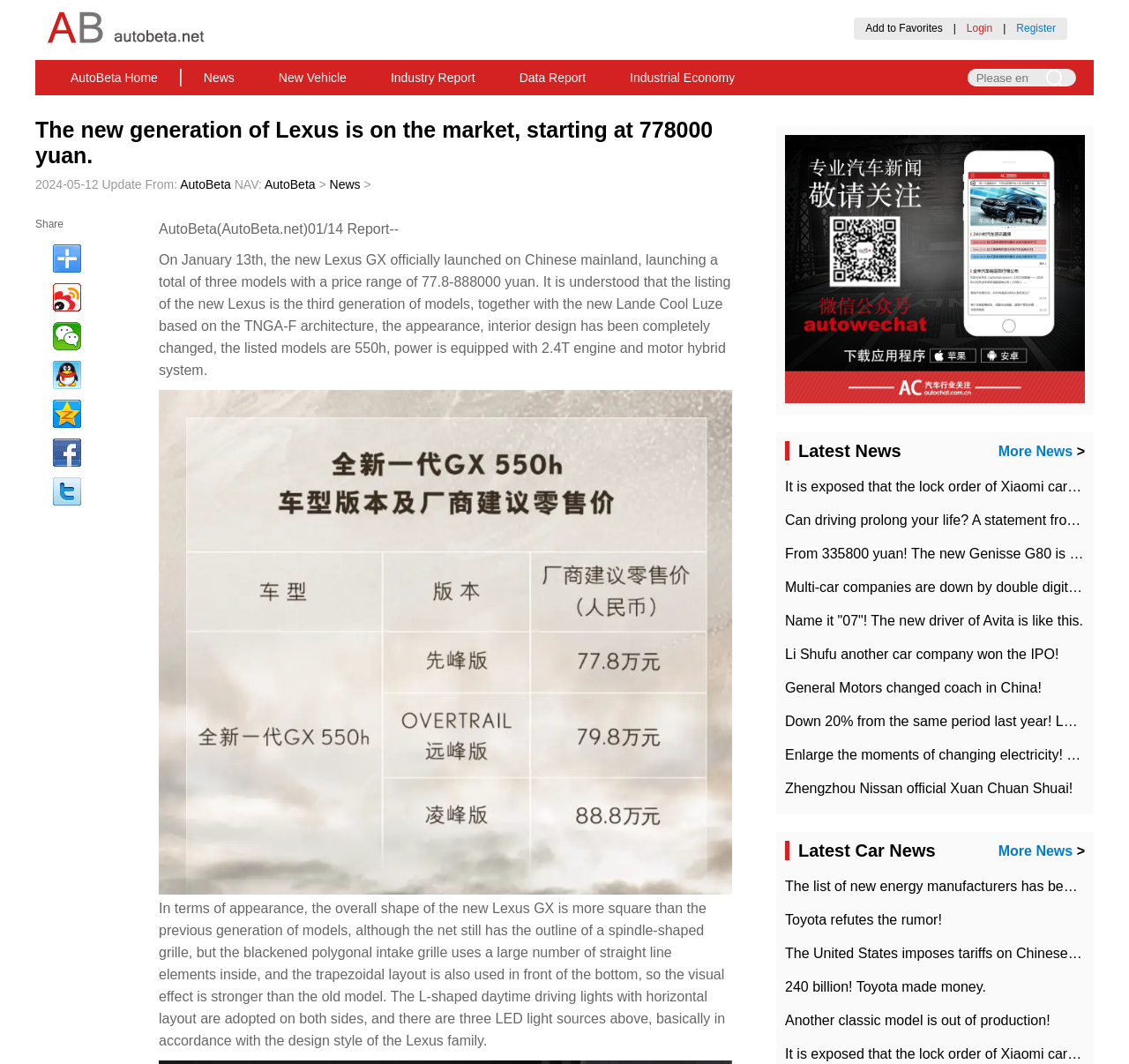Could you please study the image and provide a detailed answer to the question:
How many LED light sources are above the L-shaped daytime driving lights?

According to the article, there are three LED light sources above the L-shaped daytime driving lights on both sides of the new Lexus GX.